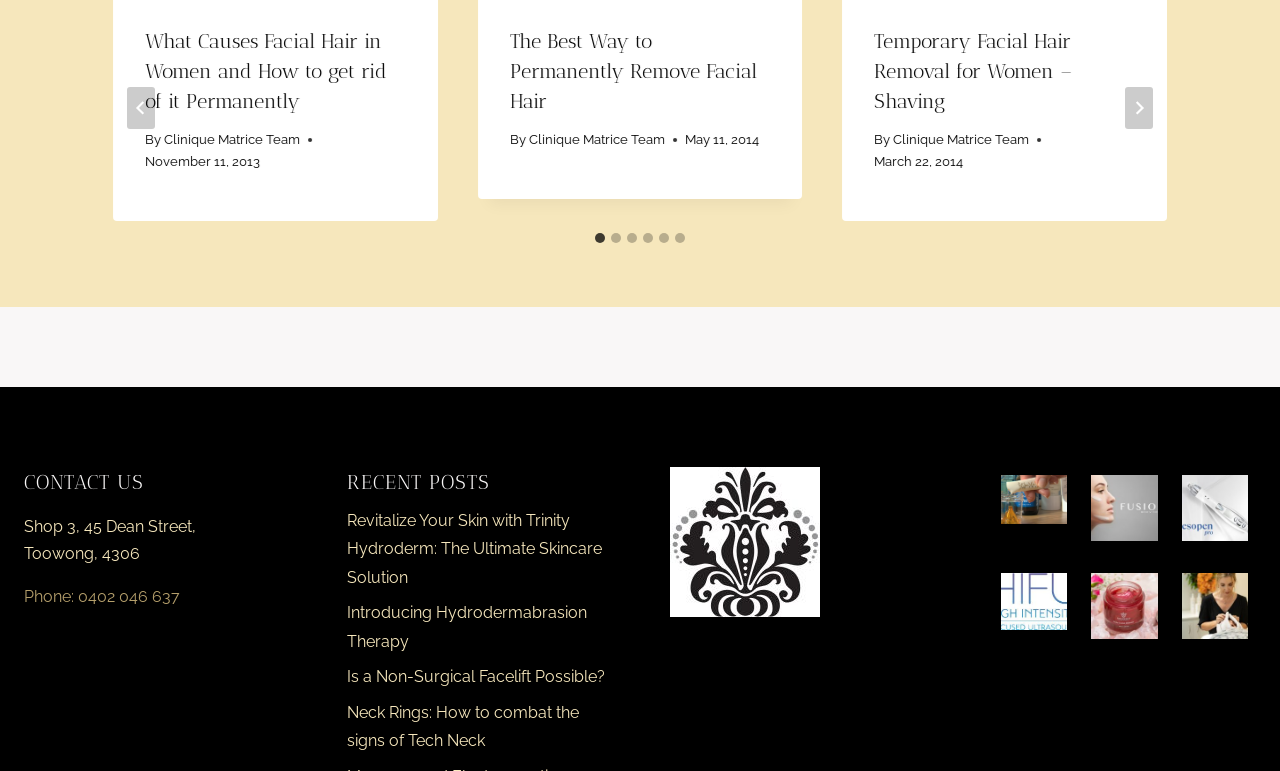Identify and provide the bounding box coordinates of the UI element described: "Vacancies". The coordinates should be formatted as [left, top, right, bottom], with each number being a float between 0 and 1.

None